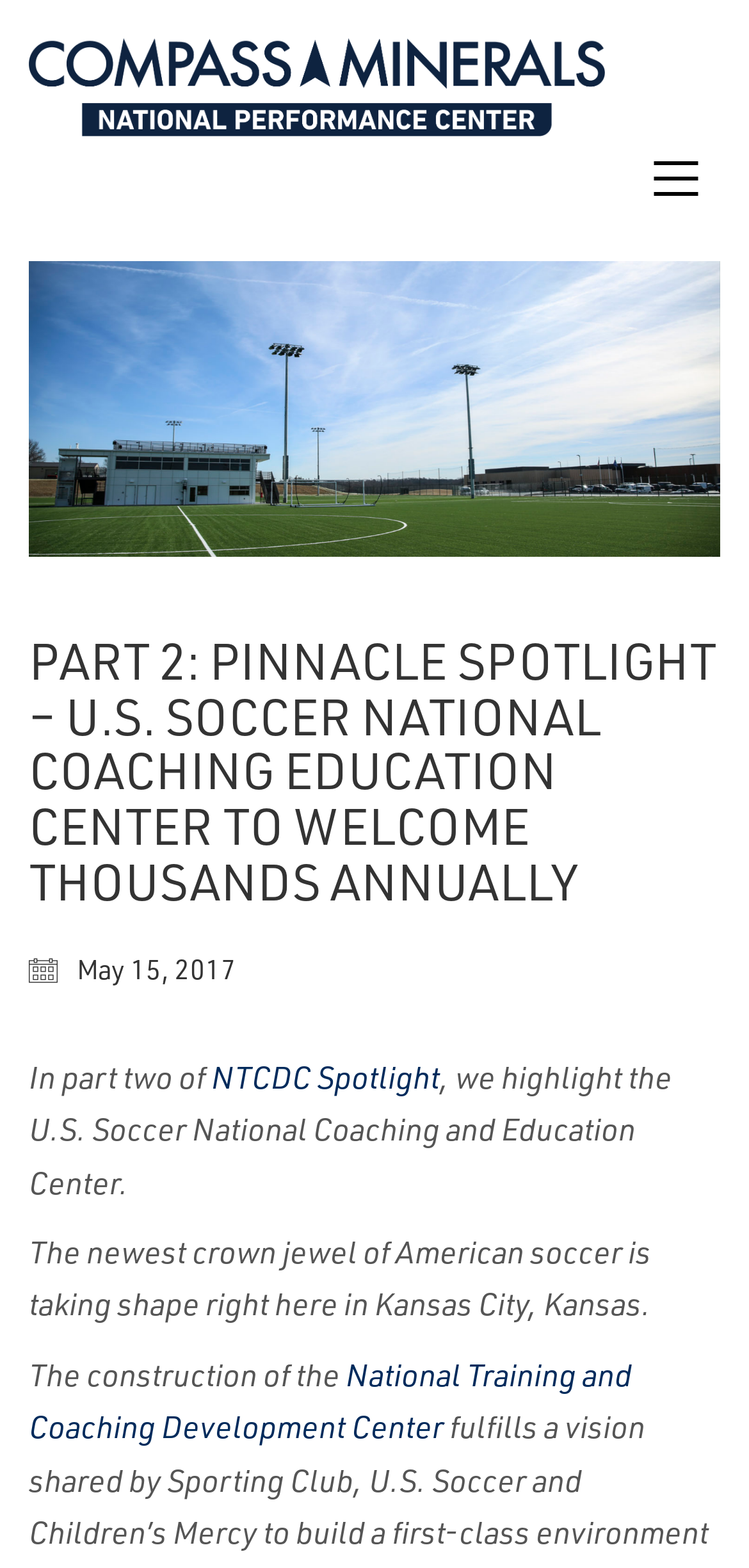Please provide the bounding box coordinates in the format (top-left x, top-left y, bottom-right x, bottom-right y). Remember, all values are floating point numbers between 0 and 1. What is the bounding box coordinate of the region described as: Dr. Adam Hahn

None